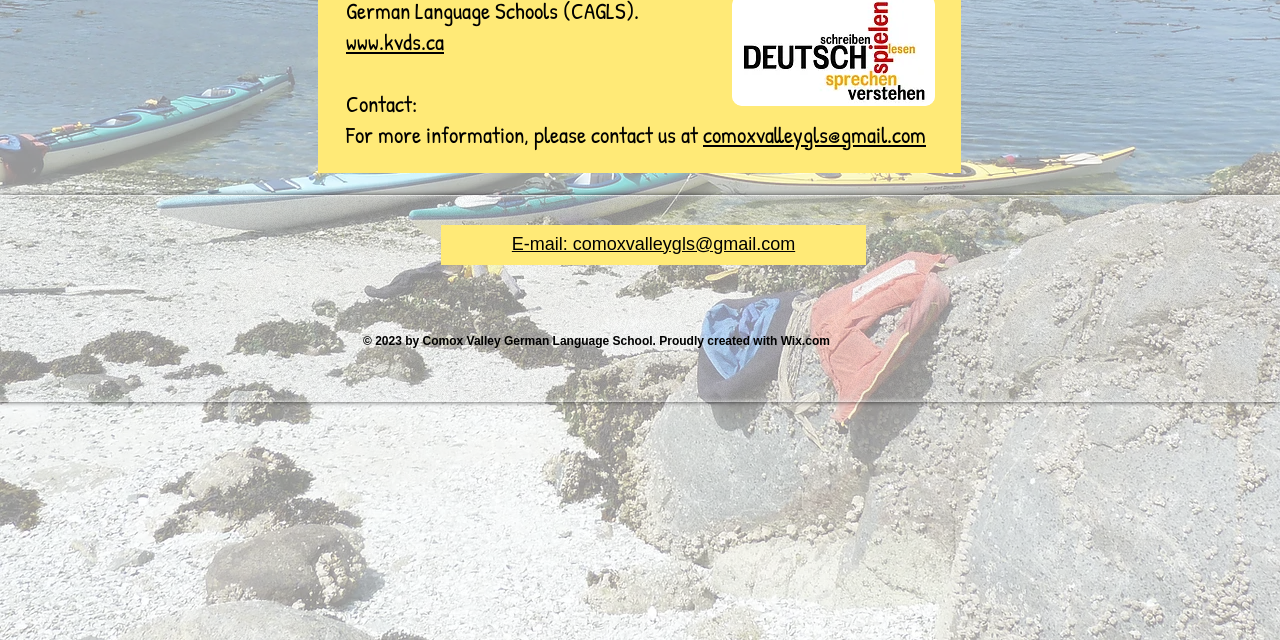Using the webpage screenshot, find the UI element described by comoxvalleygls@gmail.com. Provide the bounding box coordinates in the format (top-left x, top-left y, bottom-right x, bottom-right y), ensuring all values are floating point numbers between 0 and 1.

[0.549, 0.186, 0.723, 0.234]